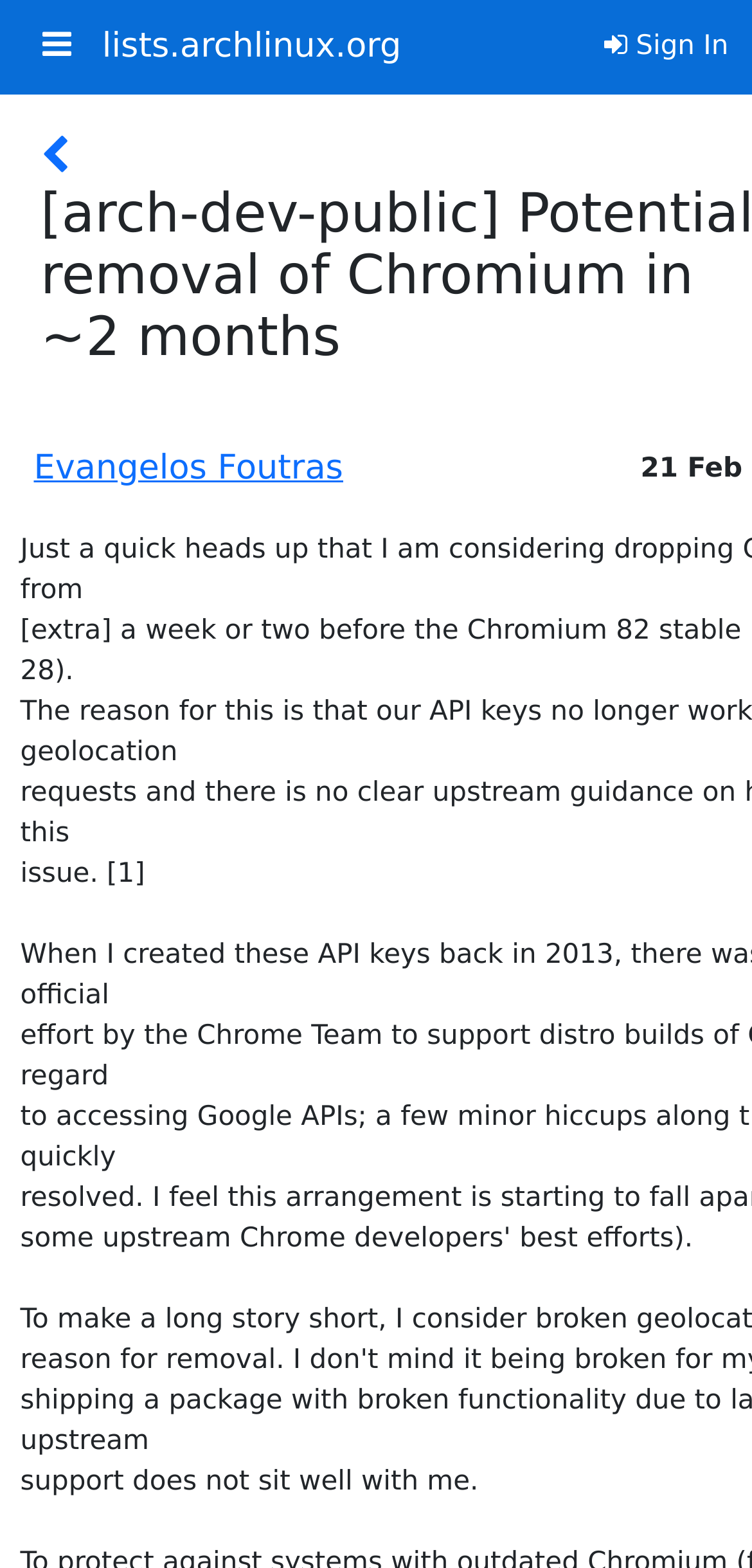Given the description "thread", determine the bounding box of the corresponding UI element.

[0.054, 0.09, 0.092, 0.117]